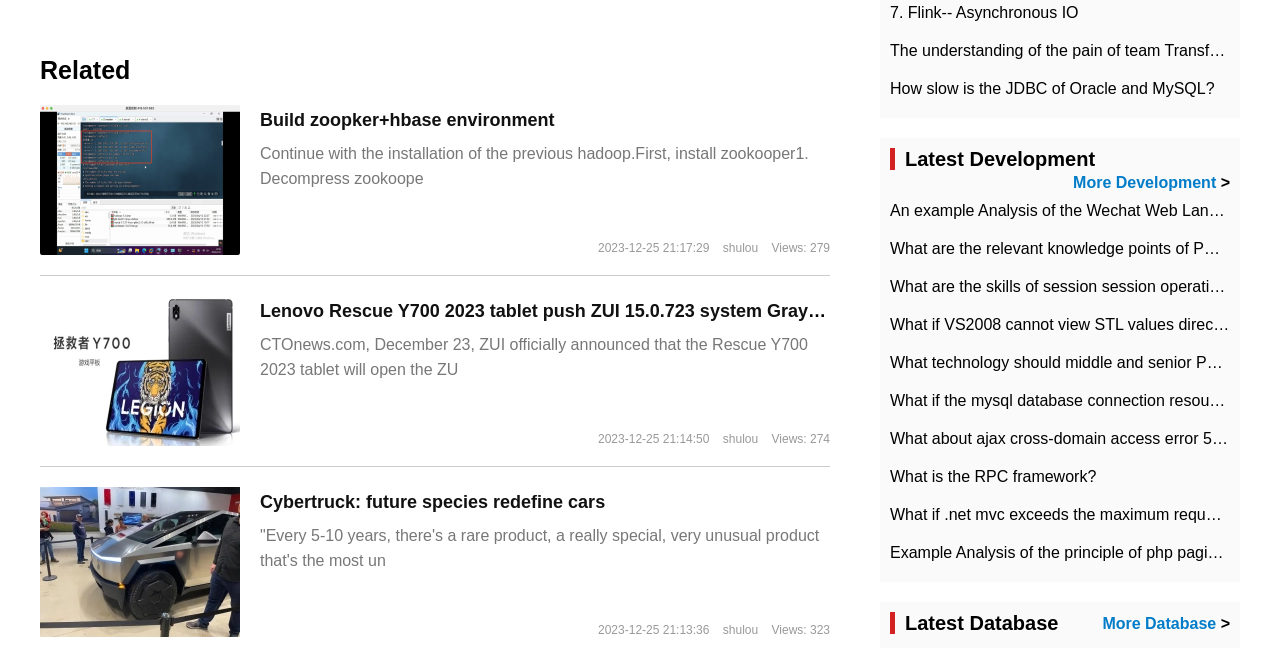Using the details in the image, give a detailed response to the question below:
How many articles are displayed on the webpage?

I counted the number of headings that seem to be article titles, and there are three: 'Build zoopker+hbase environment', 'Lenovo Rescue Y700 2023 tablet push ZUI 15.0.723 system Grayscale Test: add', and 'Cybertruck: future species redefine cars'.